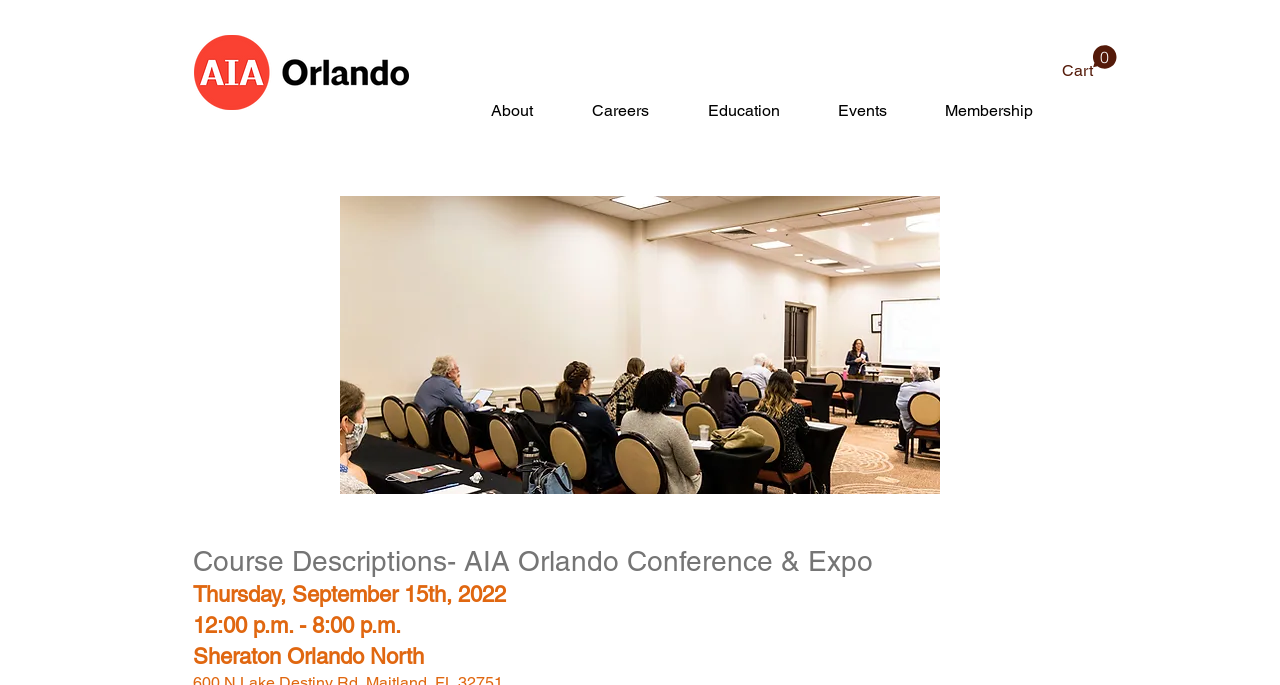What is the time of the event? Look at the image and give a one-word or short phrase answer.

12:00 p.m. - 8:00 p.m.